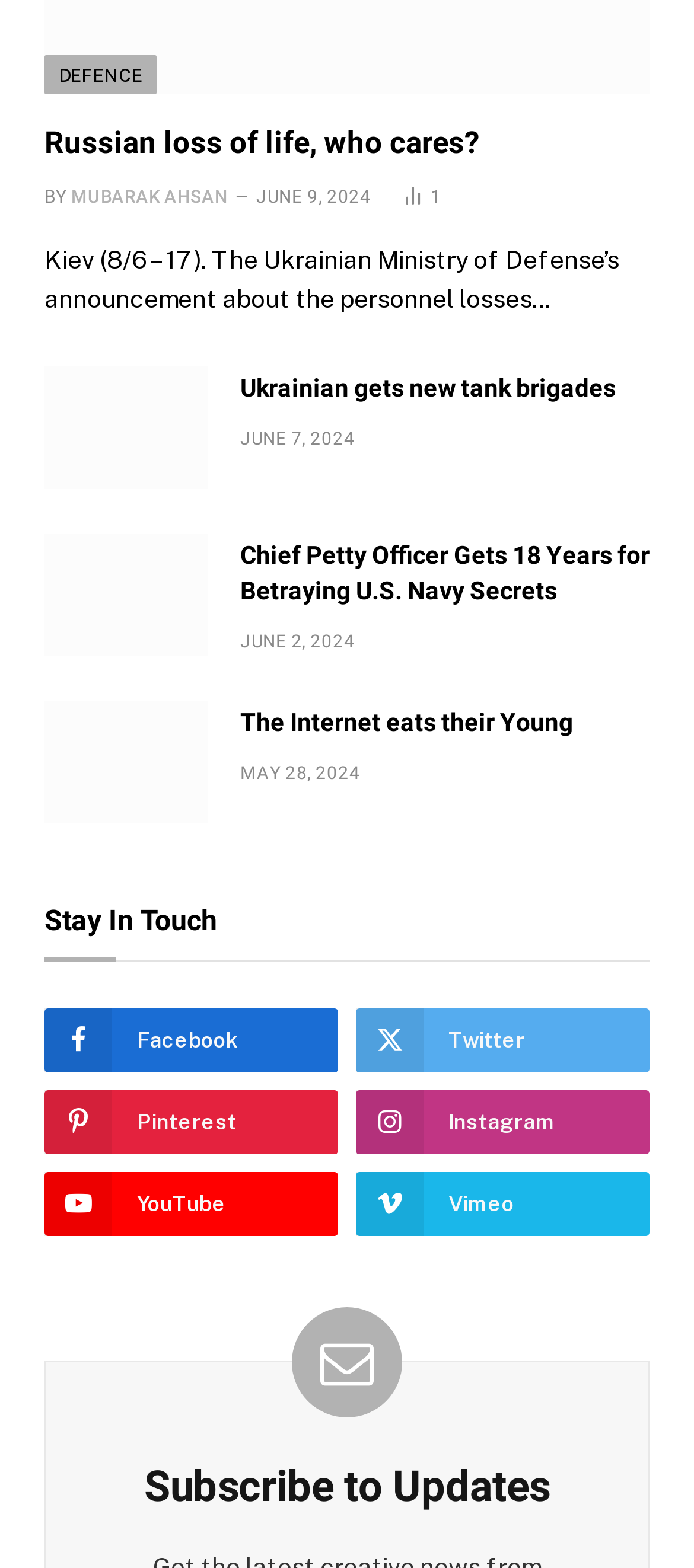Please analyze the image and provide a thorough answer to the question:
Who is the author of the first article?

I found the author's name by looking at the link element with the text 'MUBARAK AHSAN' which is located below the title of the first article.